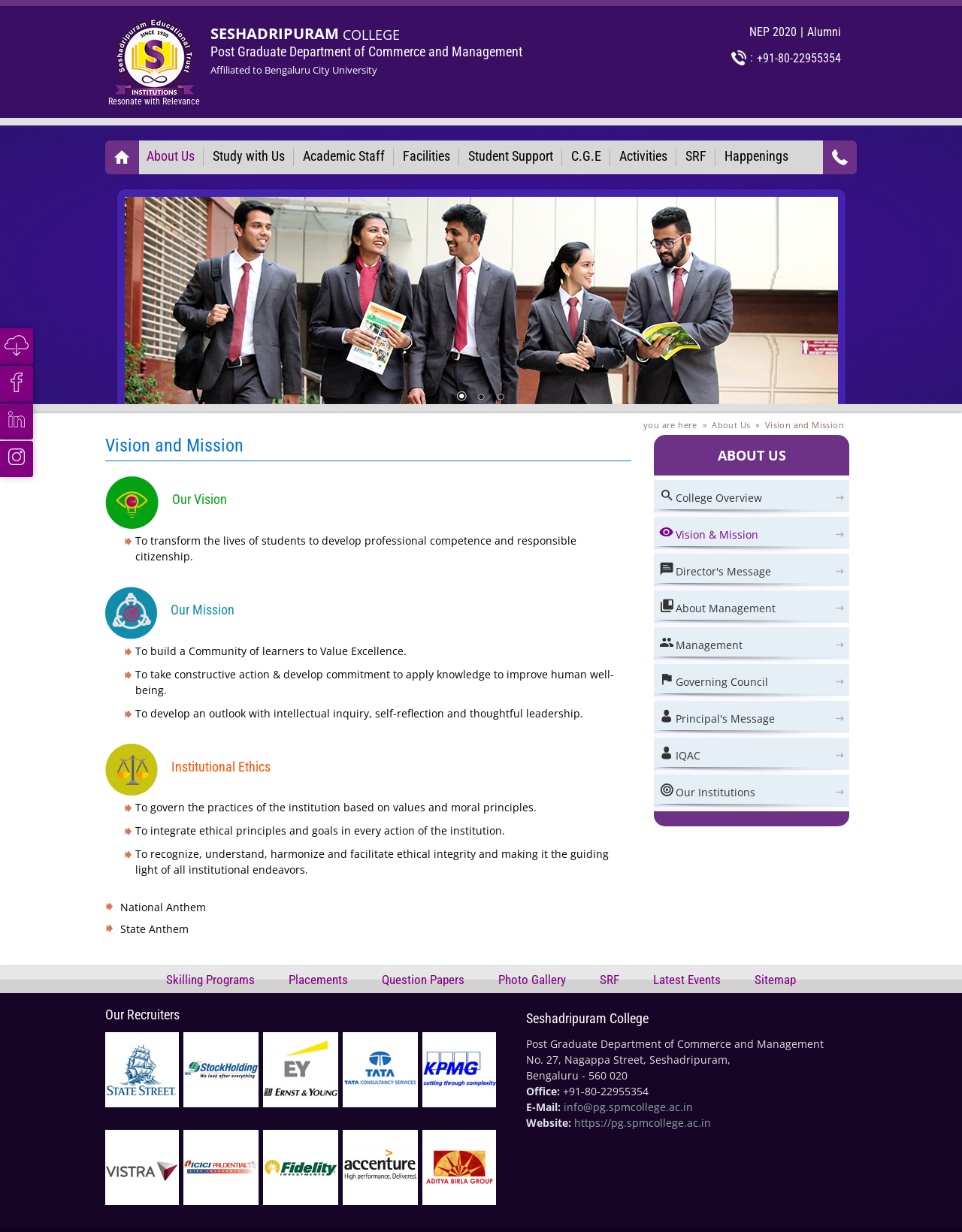Can you give a detailed response to the following question using the information from the image? What is the name of the university the college is affiliated to?

I found the answer by reading the text 'Affiliated to Bengaluru City University' which is located below the college logo and name.